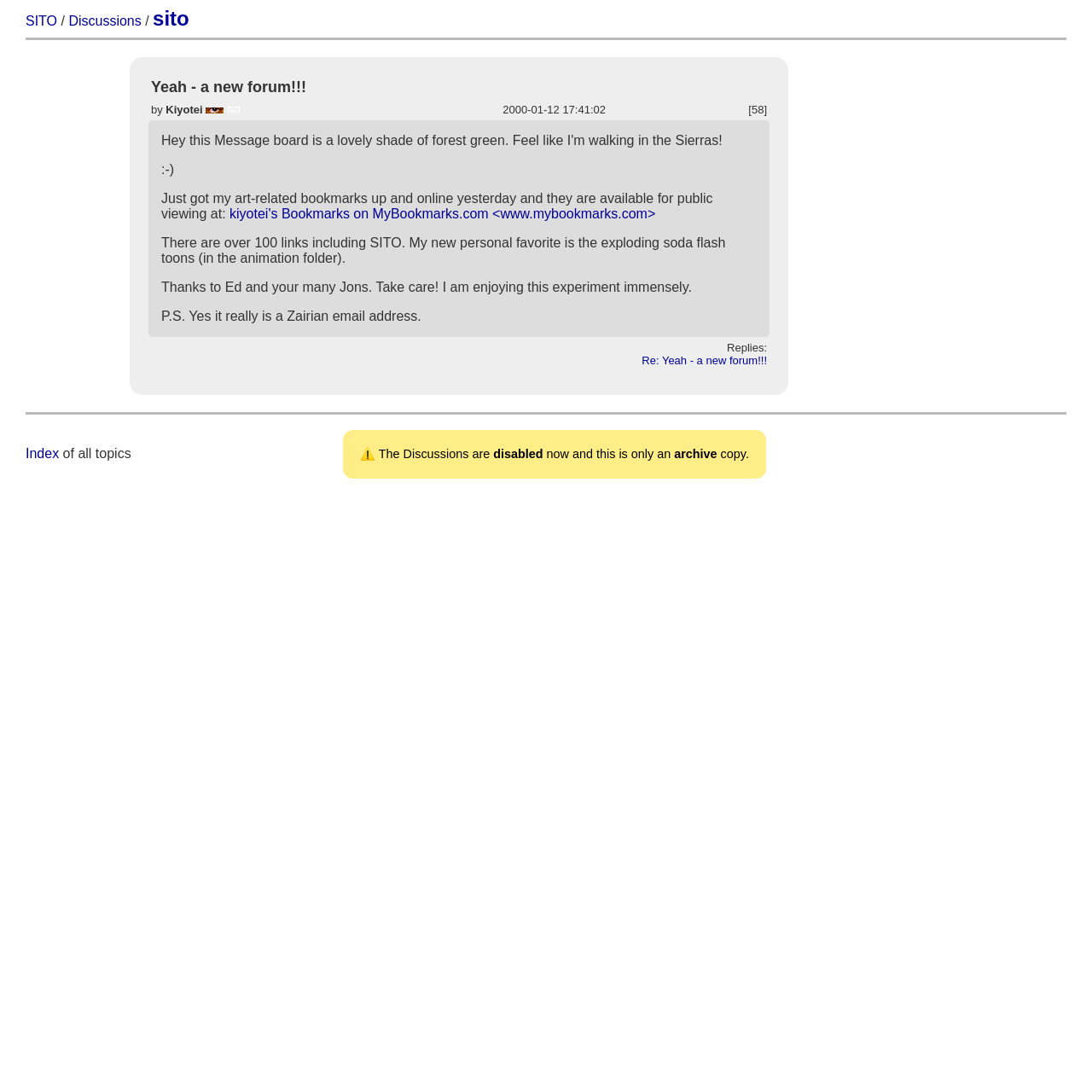What is the topic of the first post?
By examining the image, provide a one-word or phrase answer.

Yeah - a new forum!!!